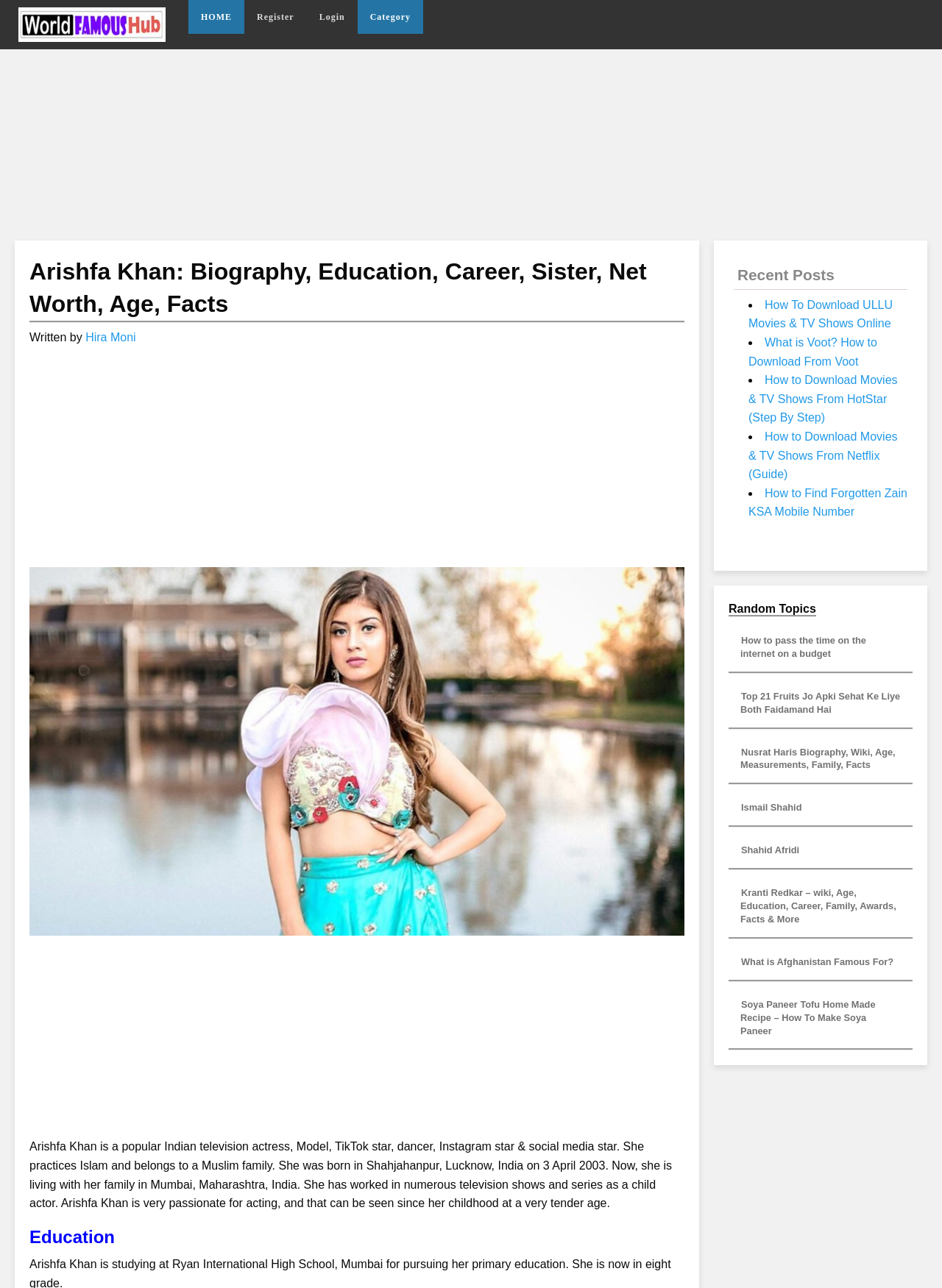Based on the element description, predict the bounding box coordinates (top-left x, top-left y, bottom-right x, bottom-right y) for the UI element in the screenshot: HOME

[0.2, 0.0, 0.259, 0.026]